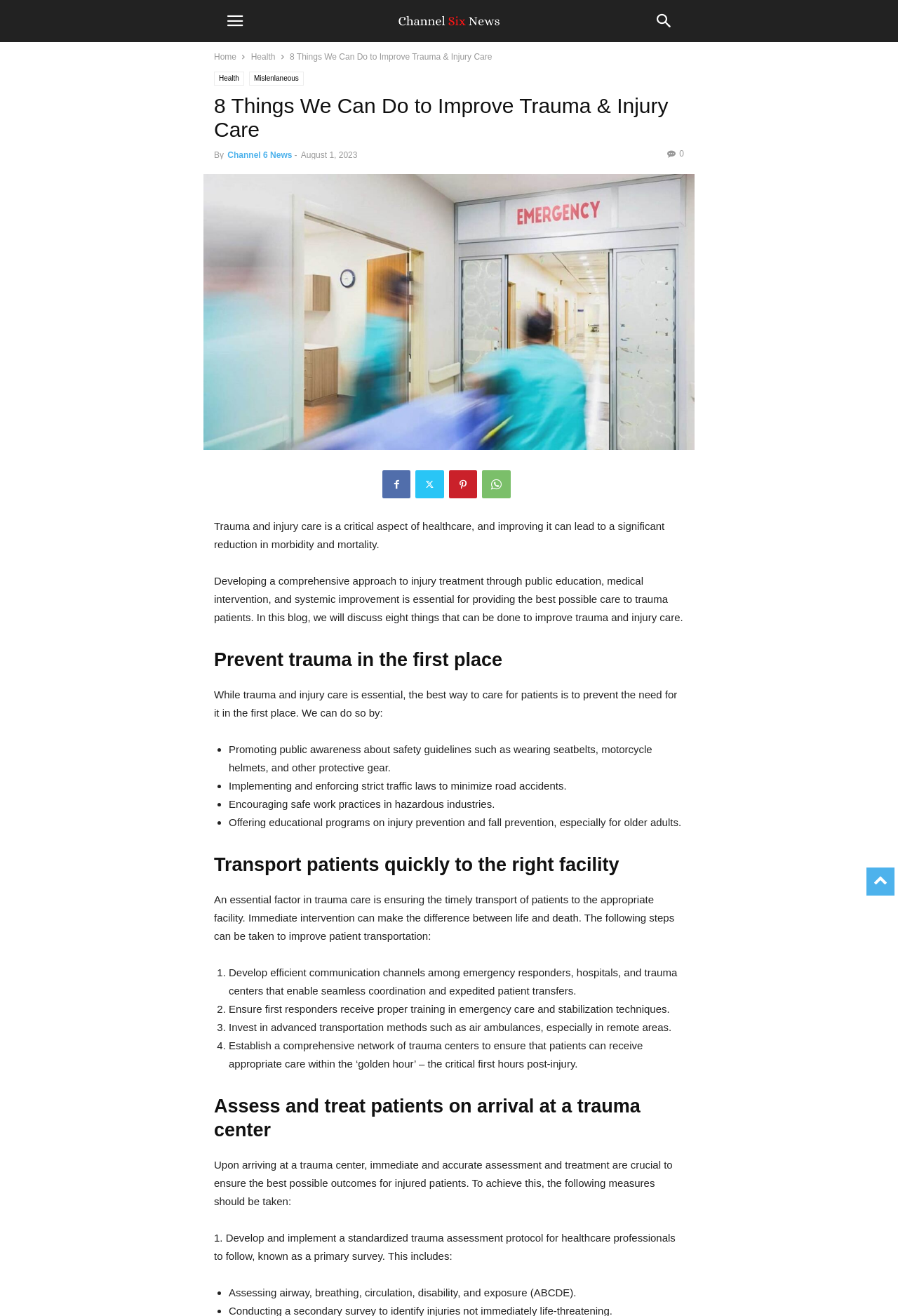How many things can be done to improve trauma and injury care?
Using the details from the image, give an elaborate explanation to answer the question.

The article title '8 Things We Can Do to Improve Trauma & Injury Care' suggests that there are 8 things that can be done to improve trauma and injury care, which is further supported by the article content that lists 8 points.